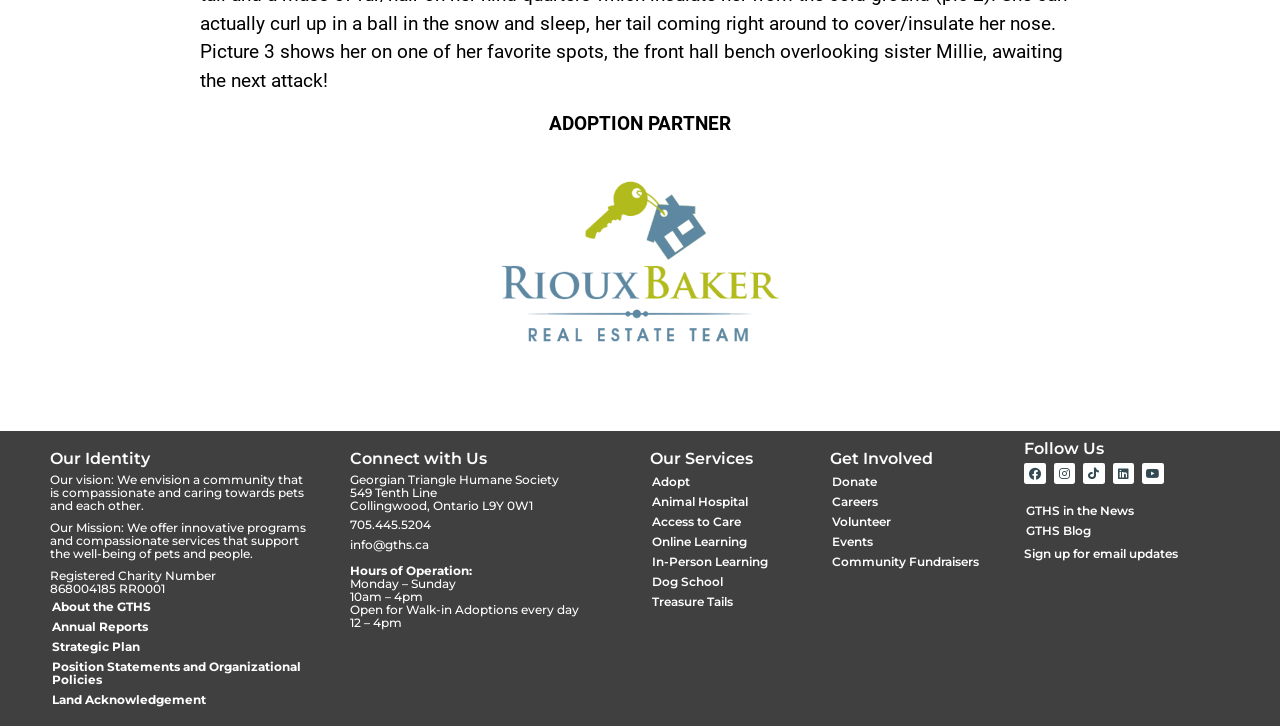What services does the Georgian Triangle Humane Society offer?
Answer the question with as much detail as possible.

The webpage lists several services offered by the Georgian Triangle Humane Society, including 'Adopt', 'Animal Hospital', 'Access to Care', 'Online Learning', 'In-Person Learning', 'Dog School', and 'Treasure Tails'. These services are listed under the 'Our Services' section of the webpage.